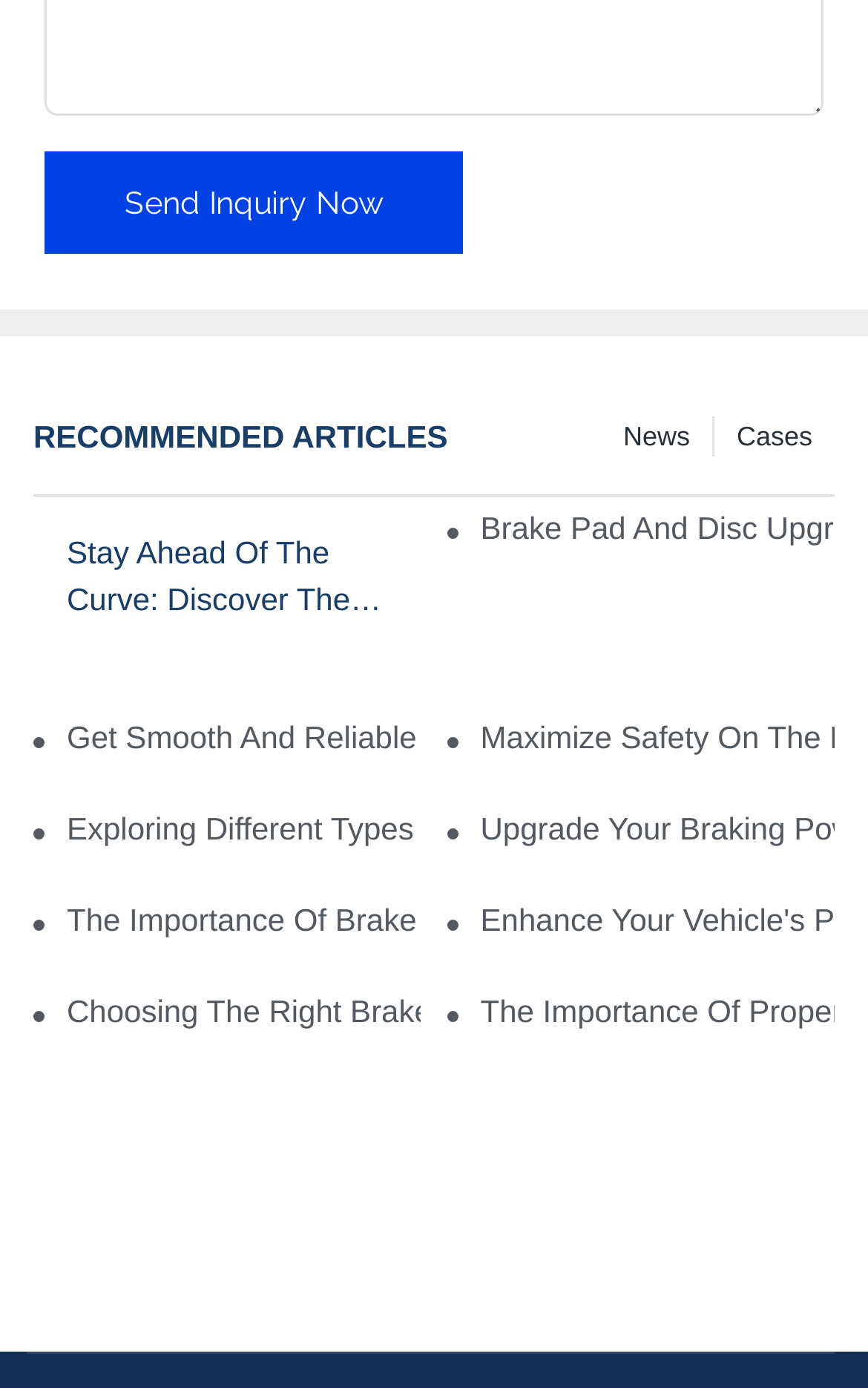Locate the bounding box coordinates of the element that should be clicked to execute the following instruction: "Go to the 'Business' page".

None